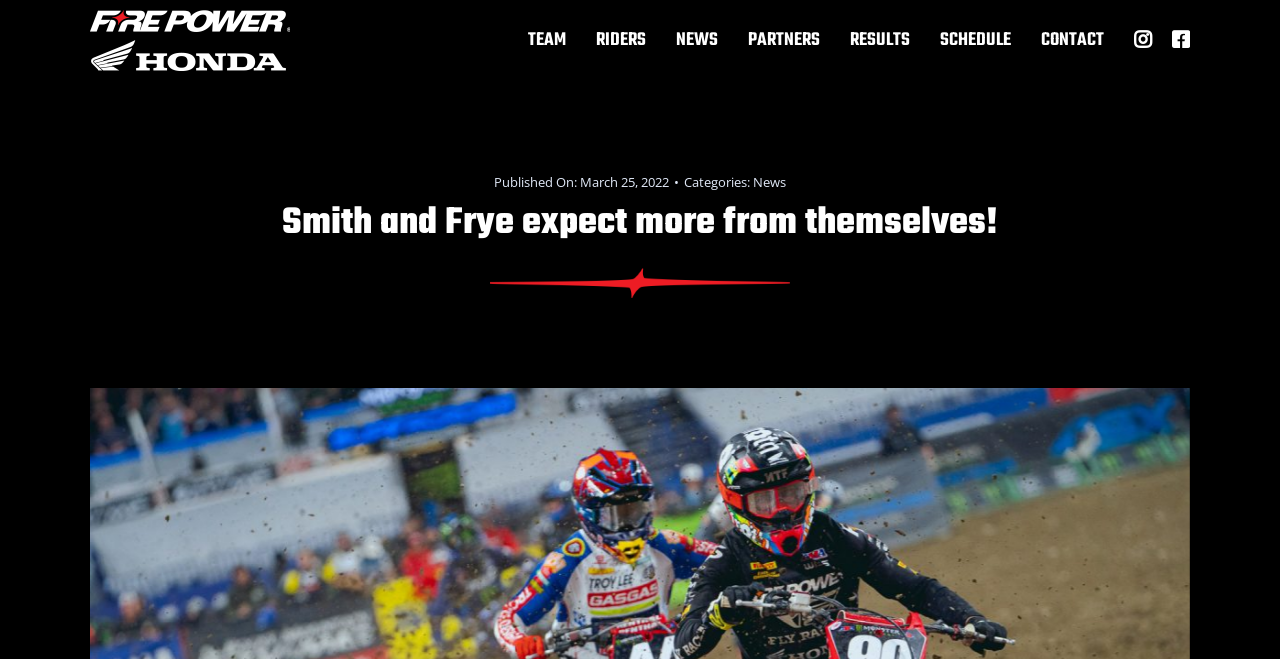Specify the bounding box coordinates of the element's region that should be clicked to achieve the following instruction: "Contact us". The bounding box coordinates consist of four float numbers between 0 and 1, in the format [left, top, right, bottom].

[0.813, 0.0, 0.862, 0.124]